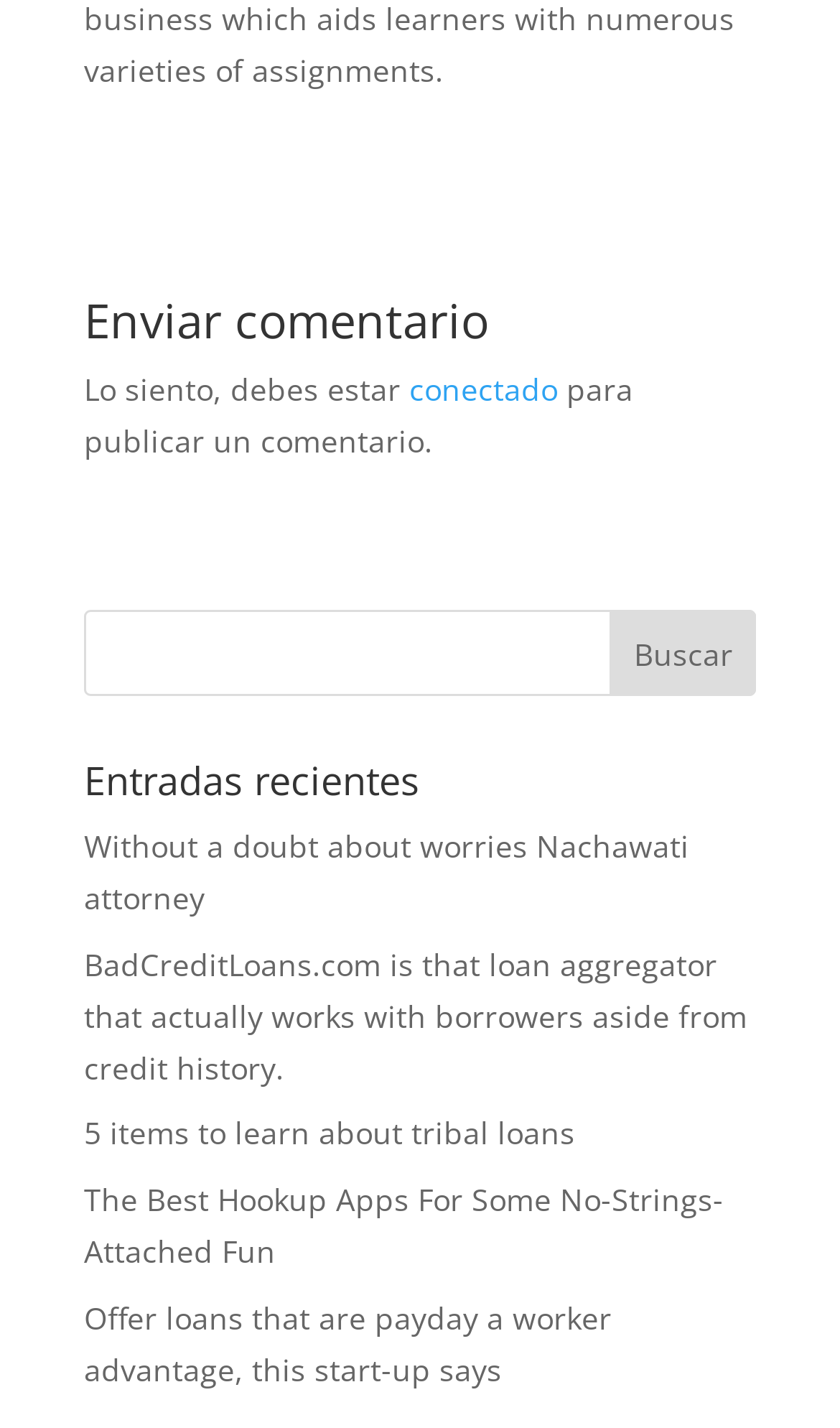Based on the element description "conectado", predict the bounding box coordinates of the UI element.

[0.487, 0.258, 0.664, 0.287]